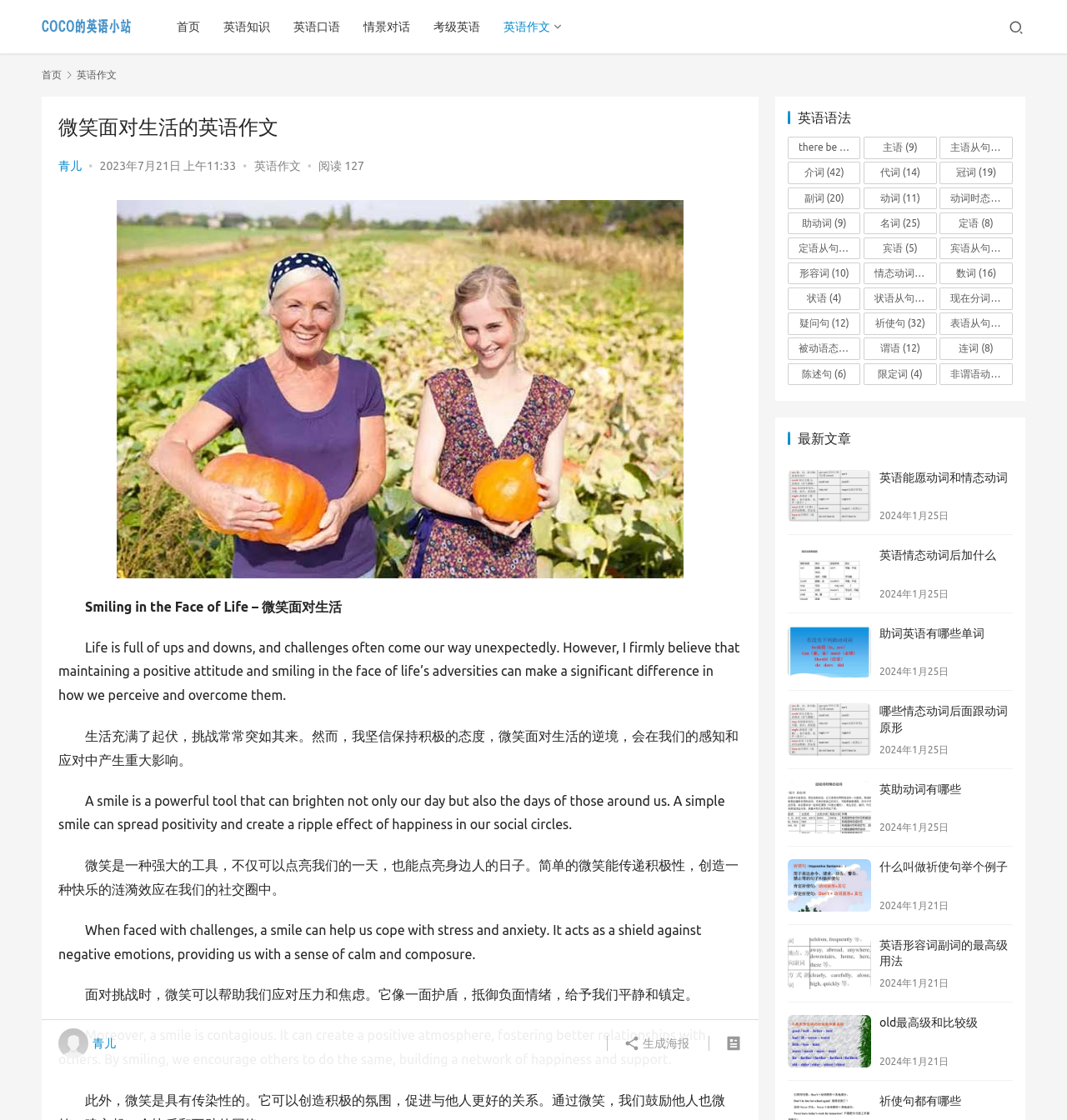Please find the bounding box coordinates of the element that you should click to achieve the following instruction: "click the '首页' link". The coordinates should be presented as four float numbers between 0 and 1: [left, top, right, bottom].

[0.155, 0.0, 0.198, 0.048]